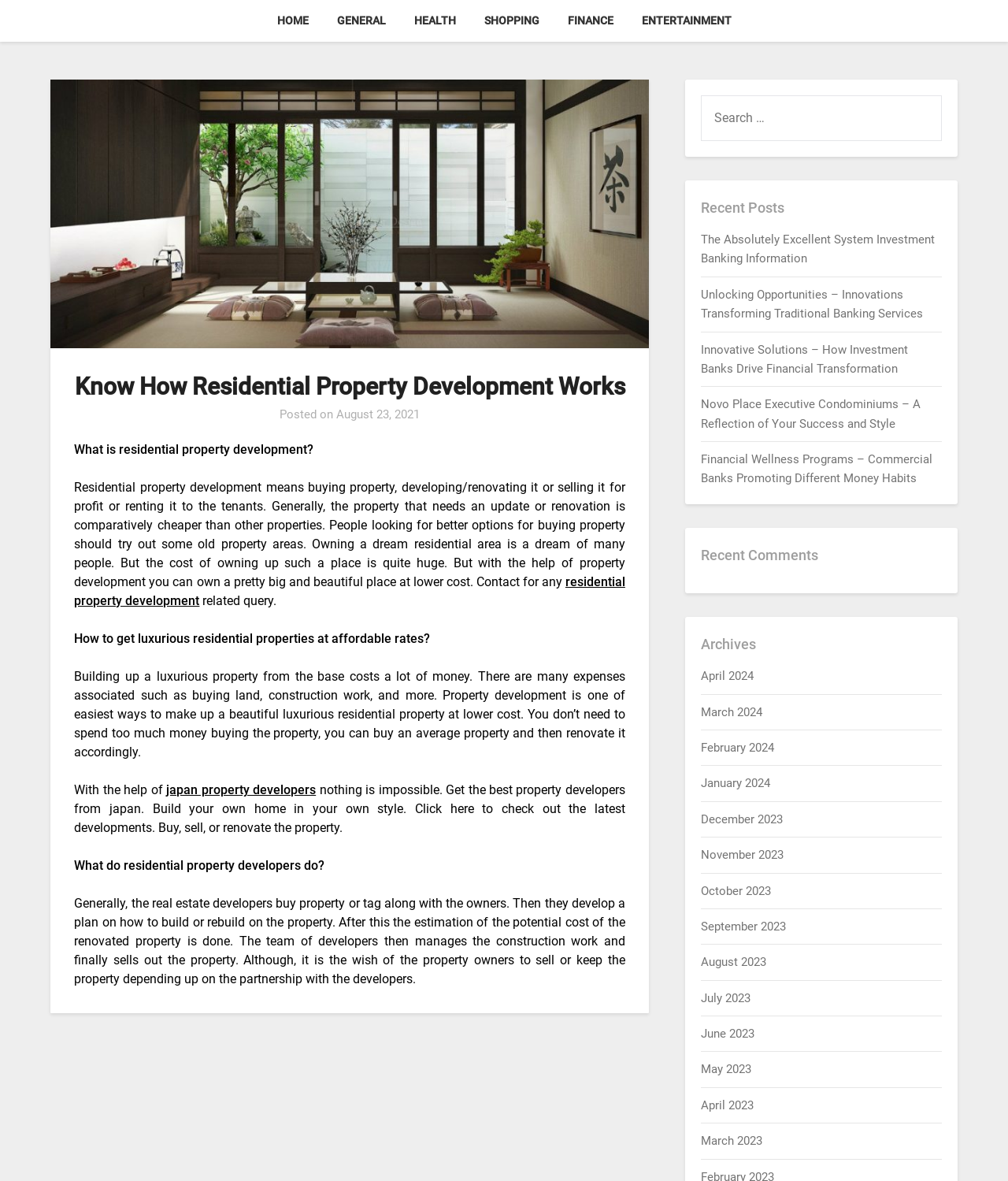What is the text of the webpage's headline?

Know How Residential Property Development Works